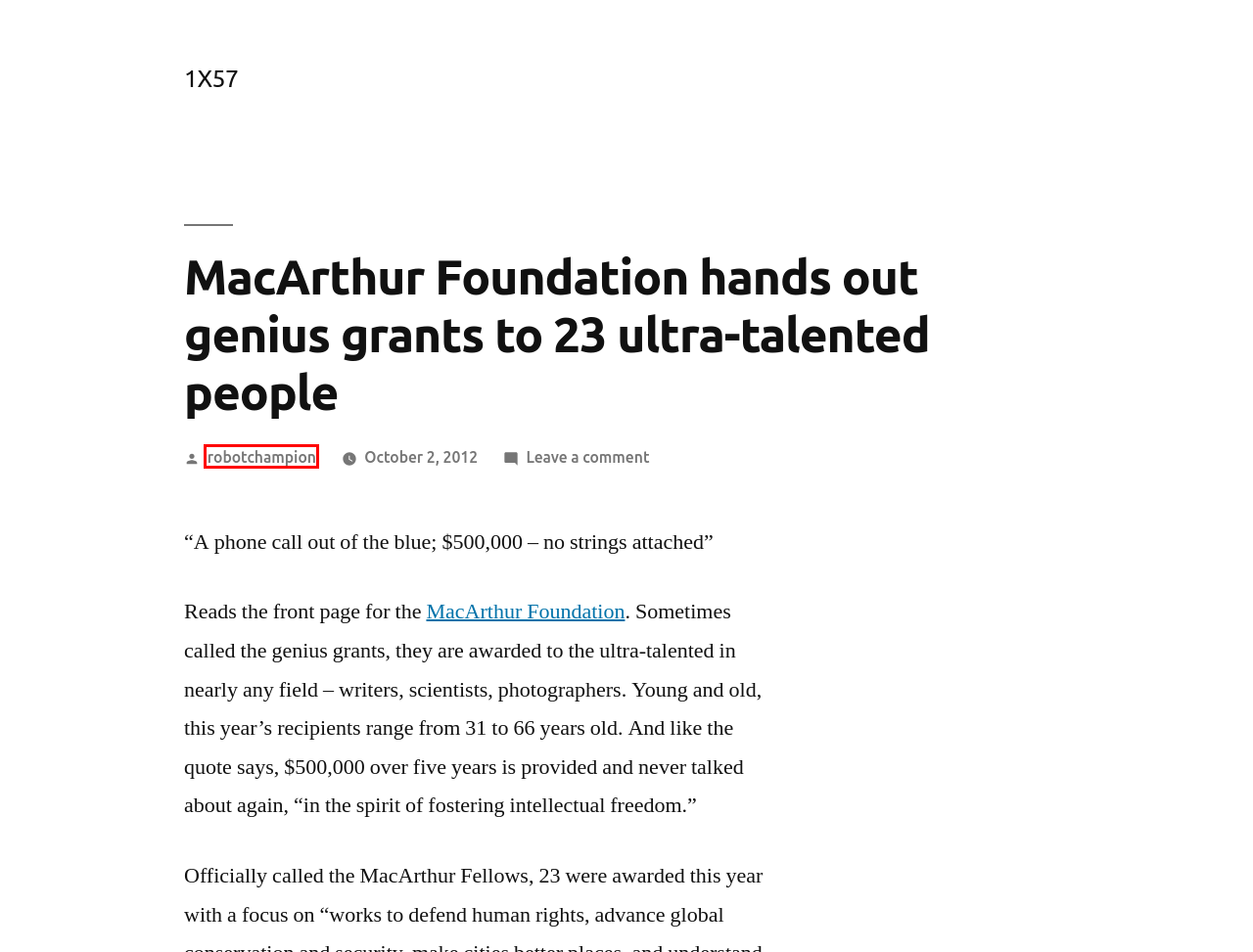Observe the screenshot of a webpage with a red bounding box highlighting an element. Choose the webpage description that accurately reflects the new page after the element within the bounding box is clicked. Here are the candidates:
A. MacArthur Foundation - MacArthur Foundation
B. grant – 1X57
C. 1X57
D. default – 1X57
E. July 2010 – 1X57
F. A Comic-Con Panel – 1X57
G. robotchampion – 1X57
H. March 2012 – 1X57

G